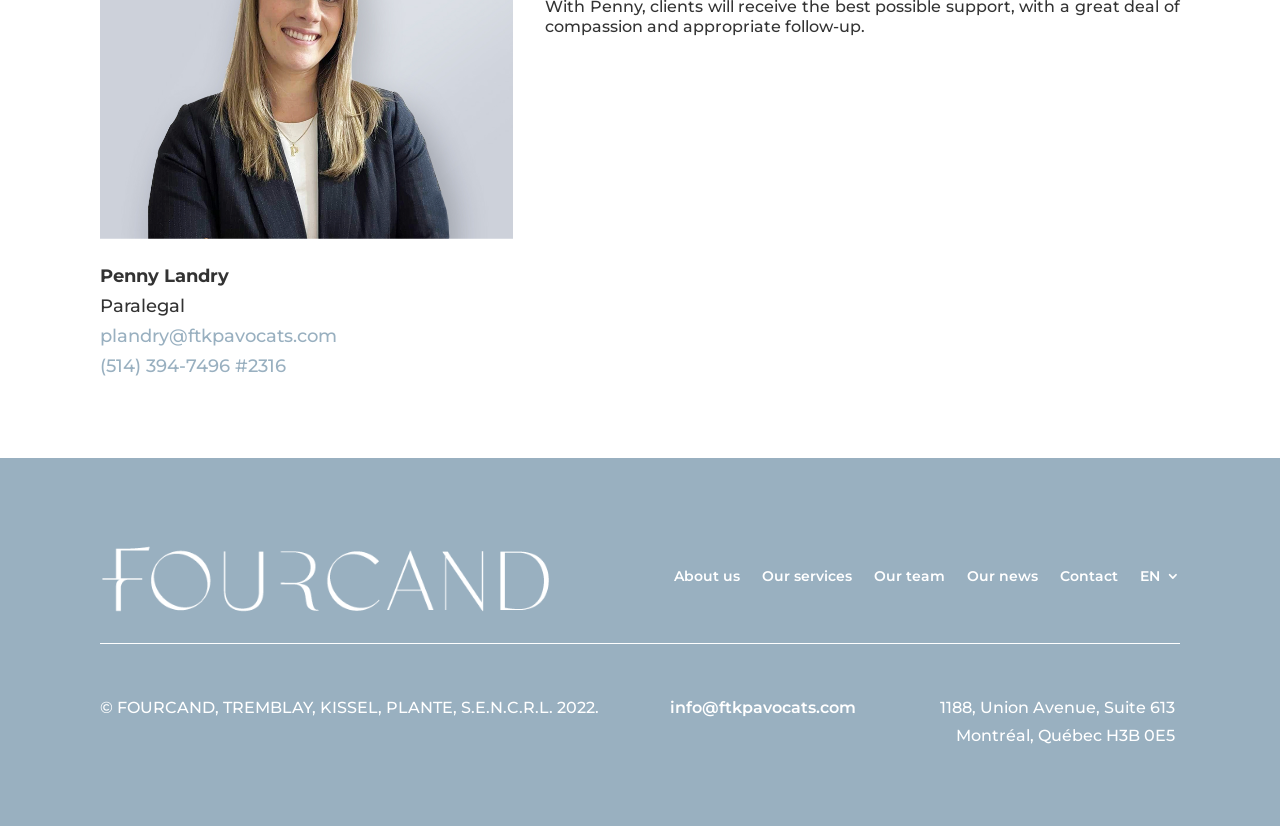Please locate the UI element described by "Contact" and provide its bounding box coordinates.

[0.828, 0.648, 0.873, 0.748]